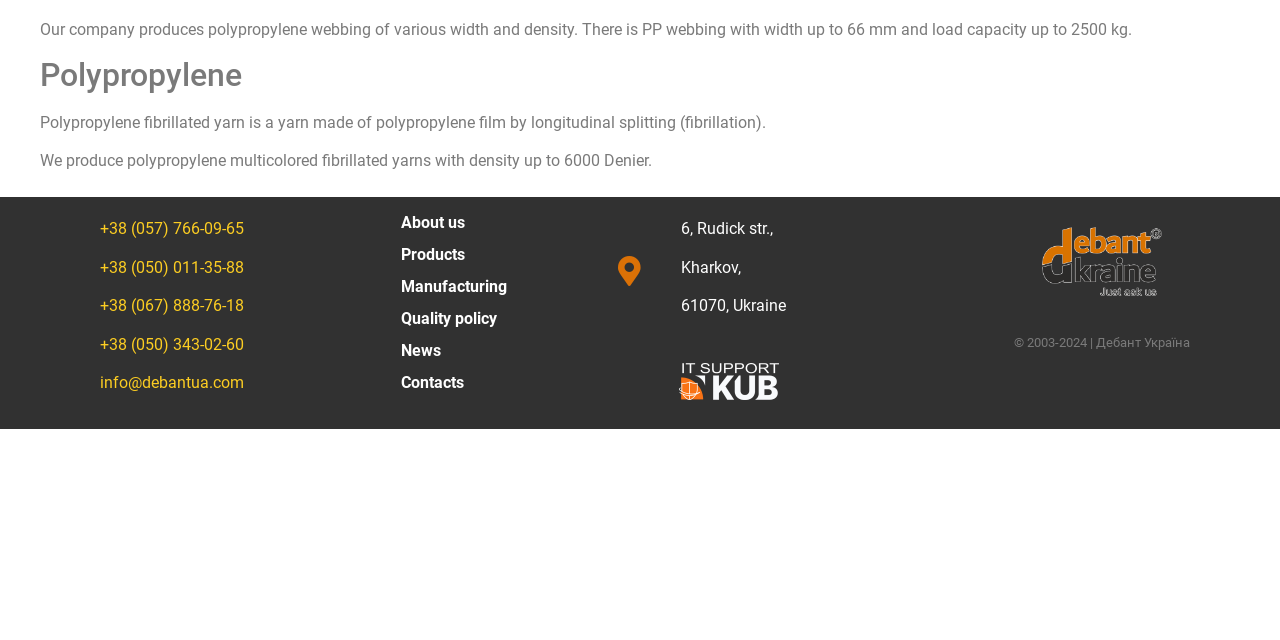Find the bounding box coordinates for the HTML element described as: "Quality policy". The coordinates should consist of four float values between 0 and 1, i.e., [left, top, right, bottom].

[0.29, 0.474, 0.42, 0.524]